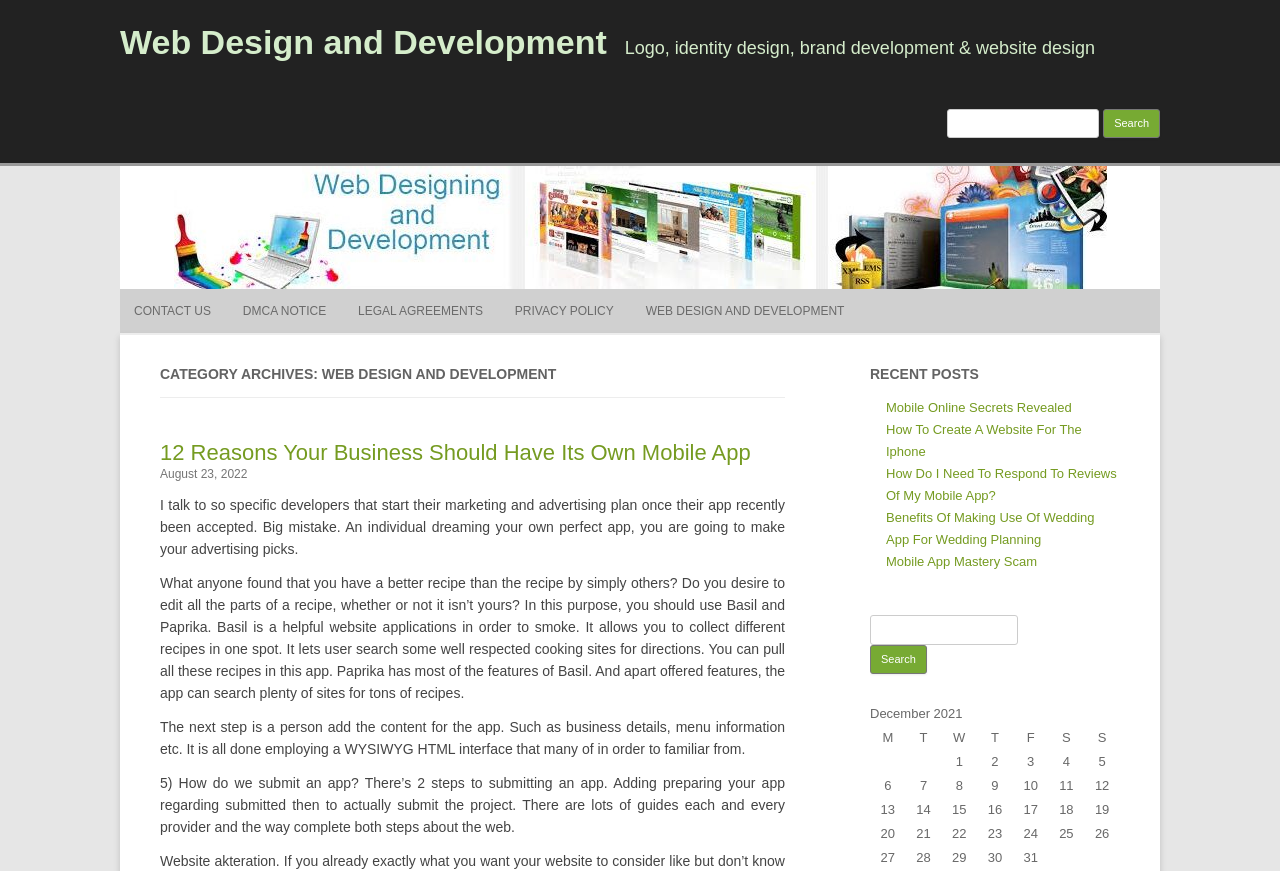What is the purpose of the table at the bottom of the webpage?
Using the image, provide a concise answer in one word or a short phrase.

To display a calendar